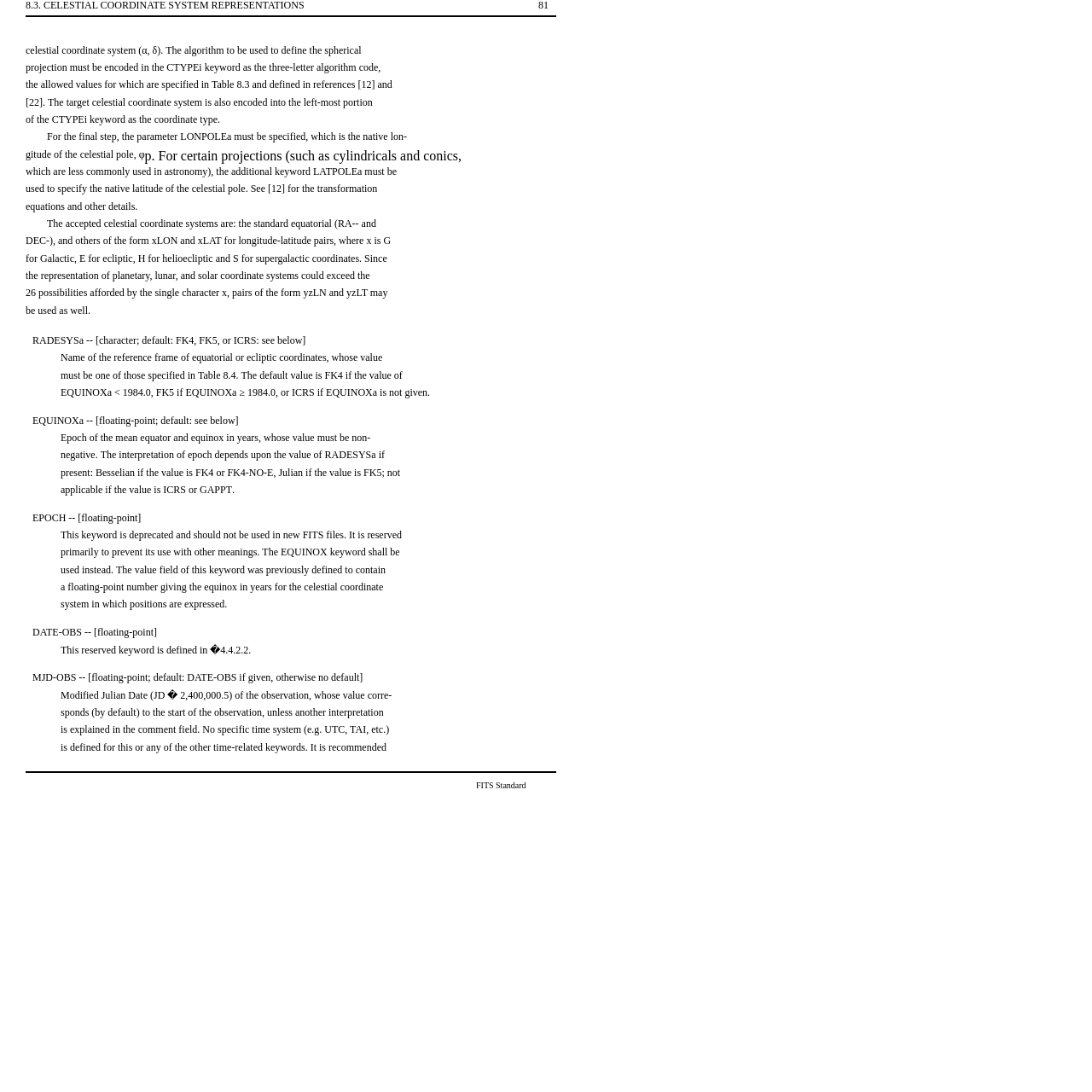Examine the image carefully and respond to the question with a detailed answer: 
What is the native longitude of the target celestial coordinate system?

According to the text, the parameter LONPOLE is specified, which is the native longitude of the target celestial coordinate system.